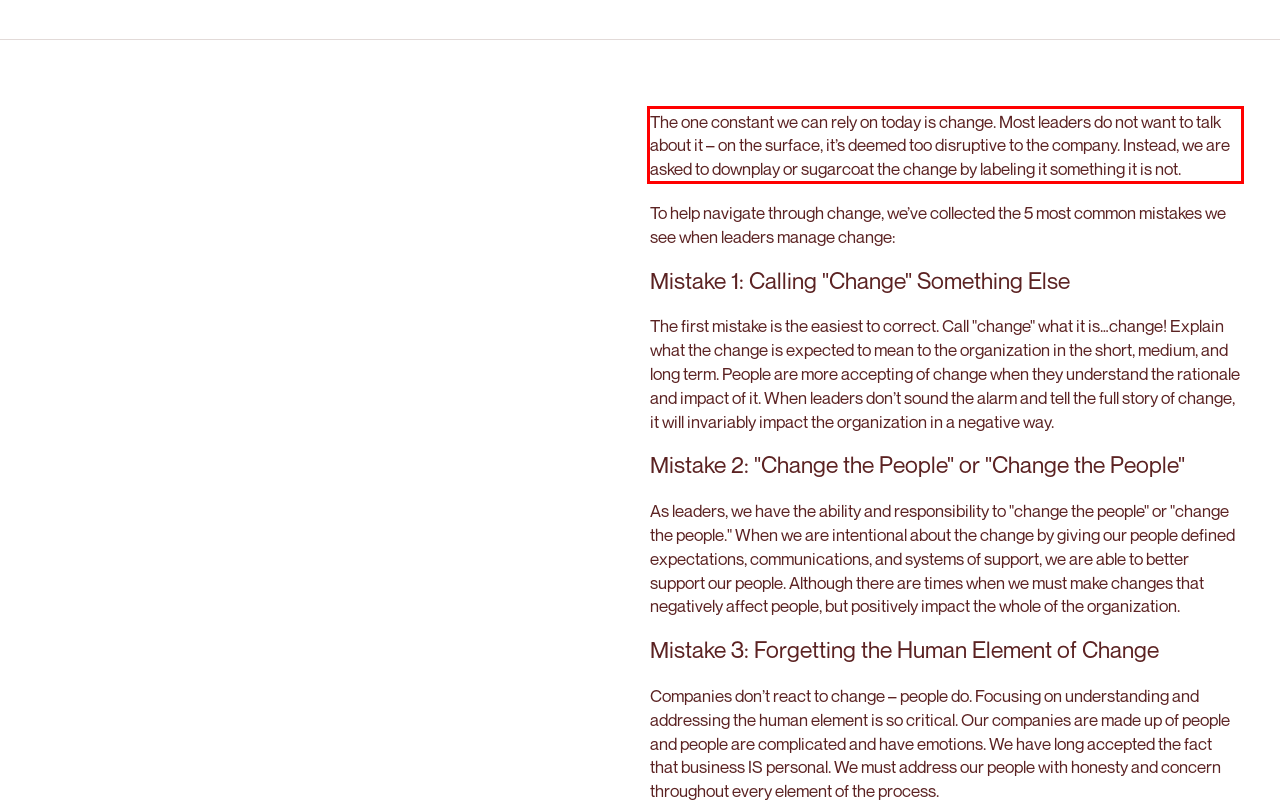Using OCR, extract the text content found within the red bounding box in the given webpage screenshot.

The one constant we can rely on today is change. Most leaders do not want to talk about it – on the surface, it’s deemed too disruptive to the company. Instead, we are asked to downplay or sugarcoat the change by labeling it something it is not.